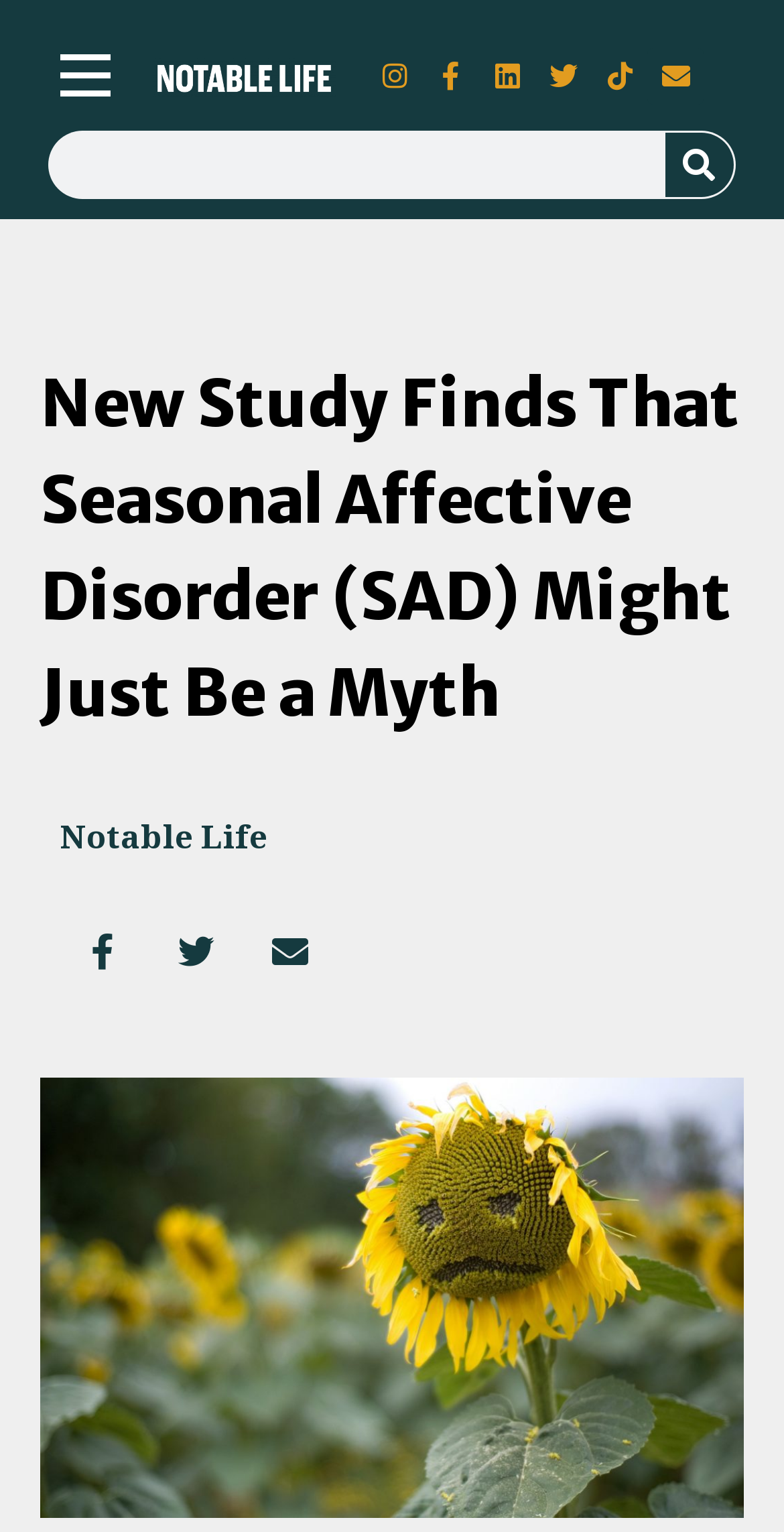What is the topic of the main article?
Using the image, provide a concise answer in one word or a short phrase.

Seasonal Affective Disorder